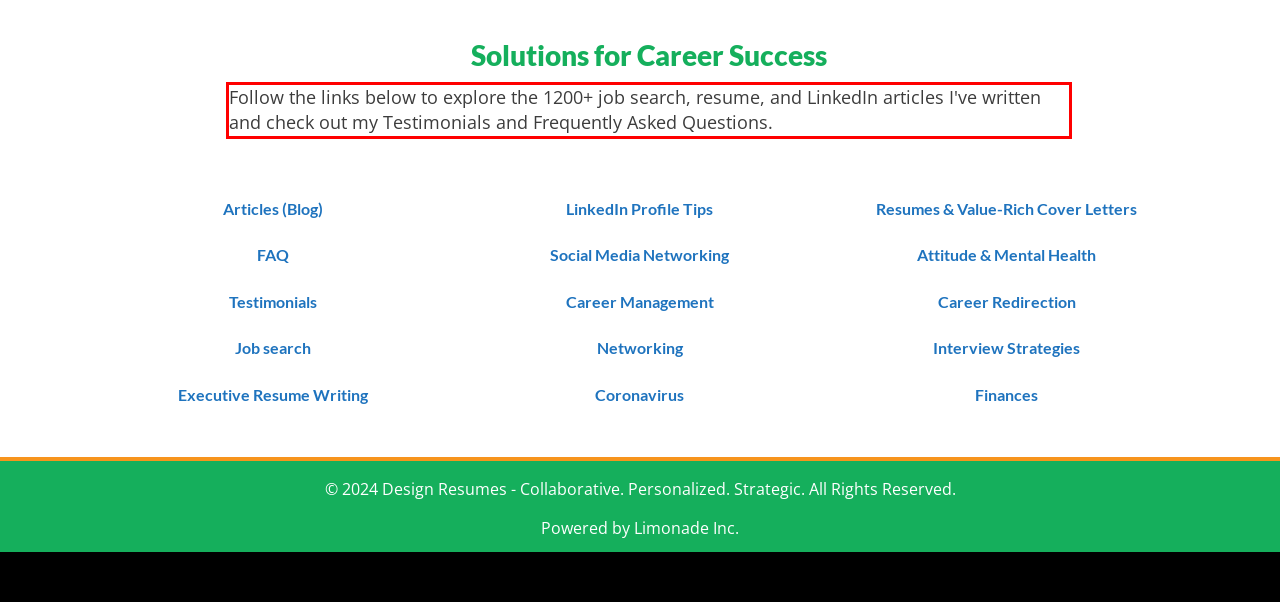You are provided with a webpage screenshot that includes a red rectangle bounding box. Extract the text content from within the bounding box using OCR.

Follow the links below to explore the 1200+ job search, resume, and LinkedIn articles I've written and check out my Testimonials and Frequently Asked Questions.